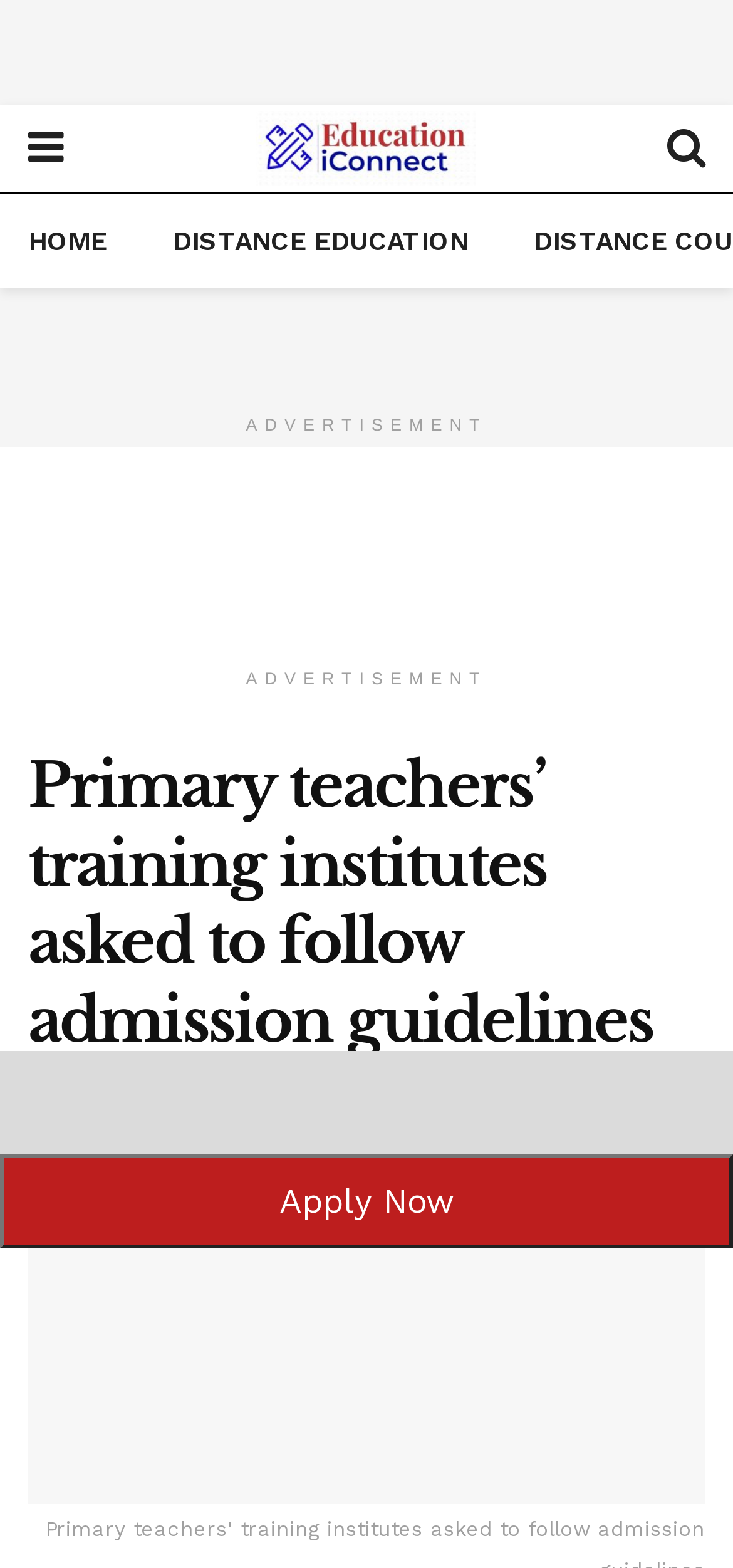Who is the author of the article?
Look at the screenshot and give a one-word or phrase answer.

EIC Editor